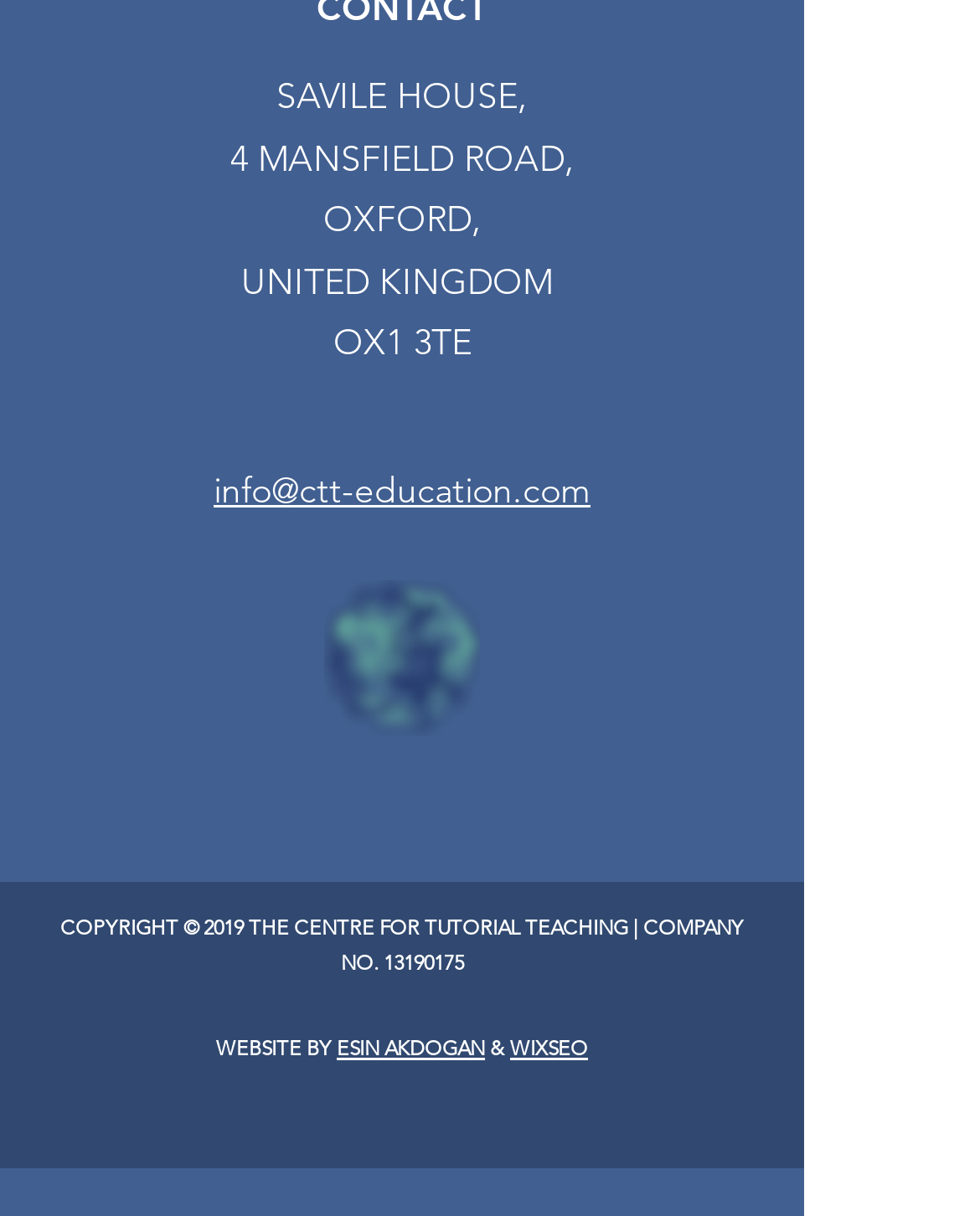Please reply to the following question with a single word or a short phrase:
What is the email address of the Centre for Tutorial Teaching?

info@ctt-education.com